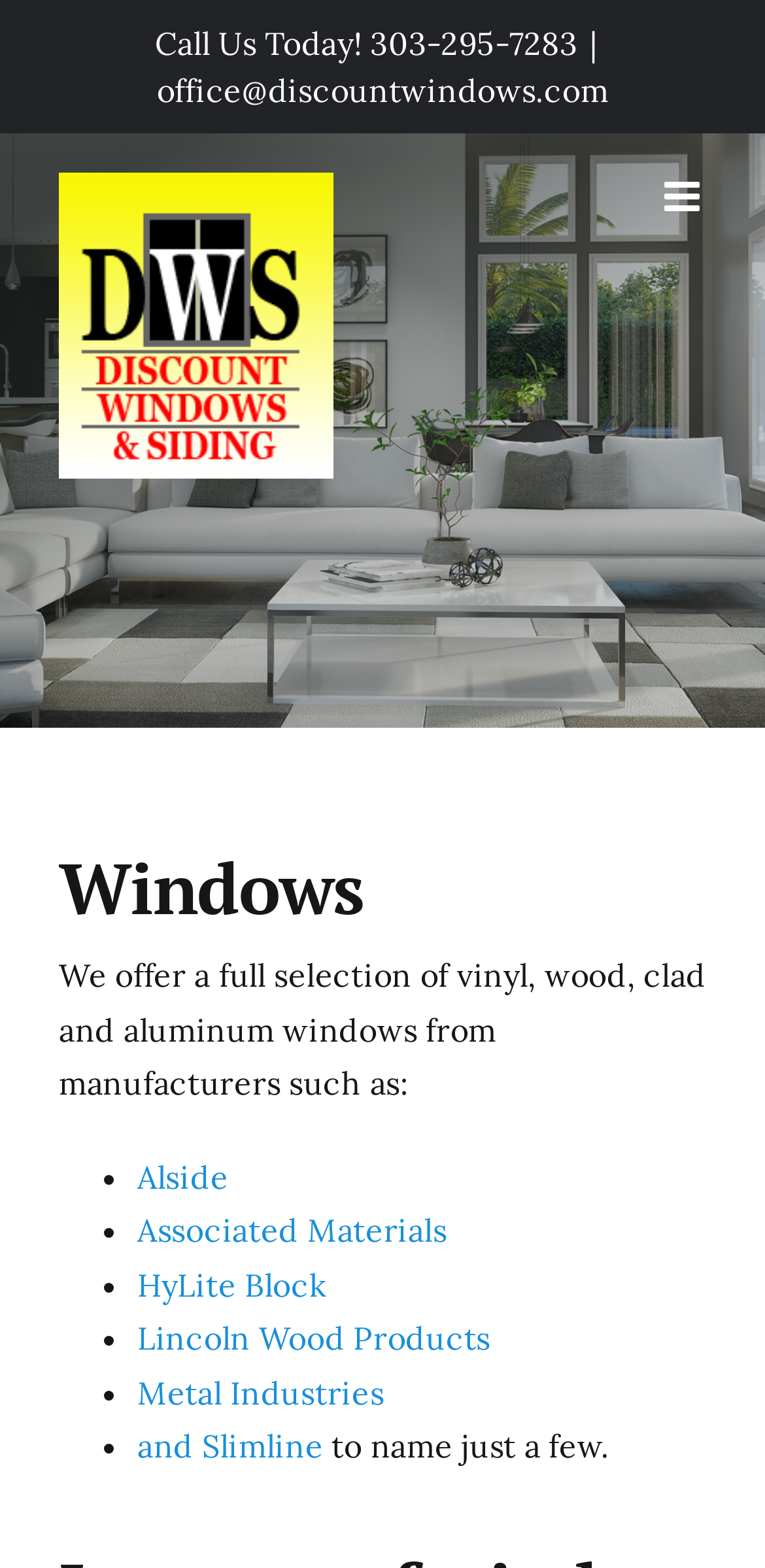Pinpoint the bounding box coordinates of the area that should be clicked to complete the following instruction: "Visit the homepage". The coordinates must be given as four float numbers between 0 and 1, i.e., [left, top, right, bottom].

[0.077, 0.11, 0.436, 0.305]